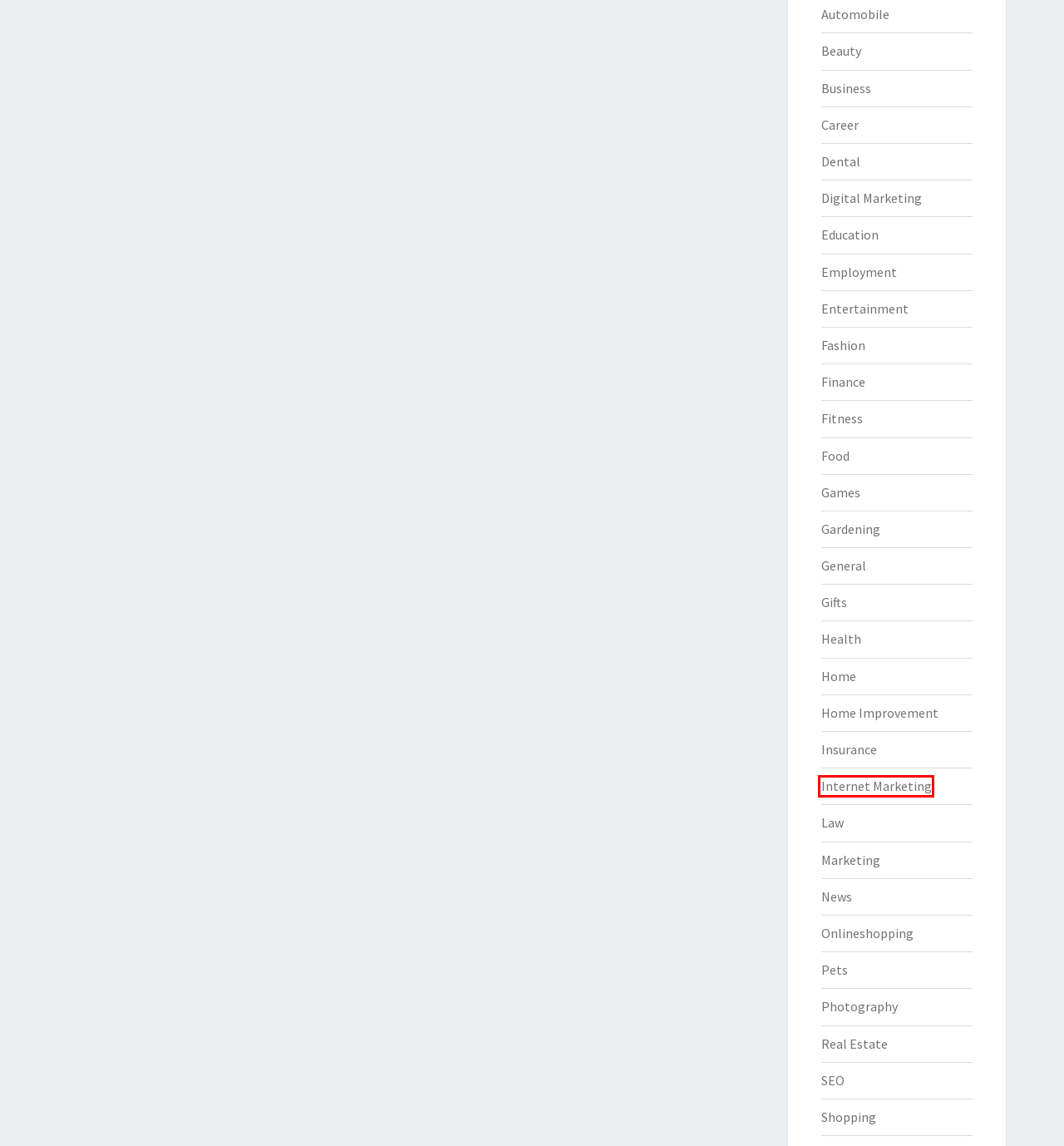Take a look at the provided webpage screenshot featuring a red bounding box around an element. Select the most appropriate webpage description for the page that loads after clicking on the element inside the red bounding box. Here are the candidates:
A. Internet Marketing – Entertainment Blog
B. Fitness – Entertainment Blog
C. Education – Entertainment Blog
D. Gifts – Entertainment Blog
E. Photography – Entertainment Blog
F. Health – Entertainment Blog
G. Fashion – Entertainment Blog
H. SEO – Entertainment Blog

A